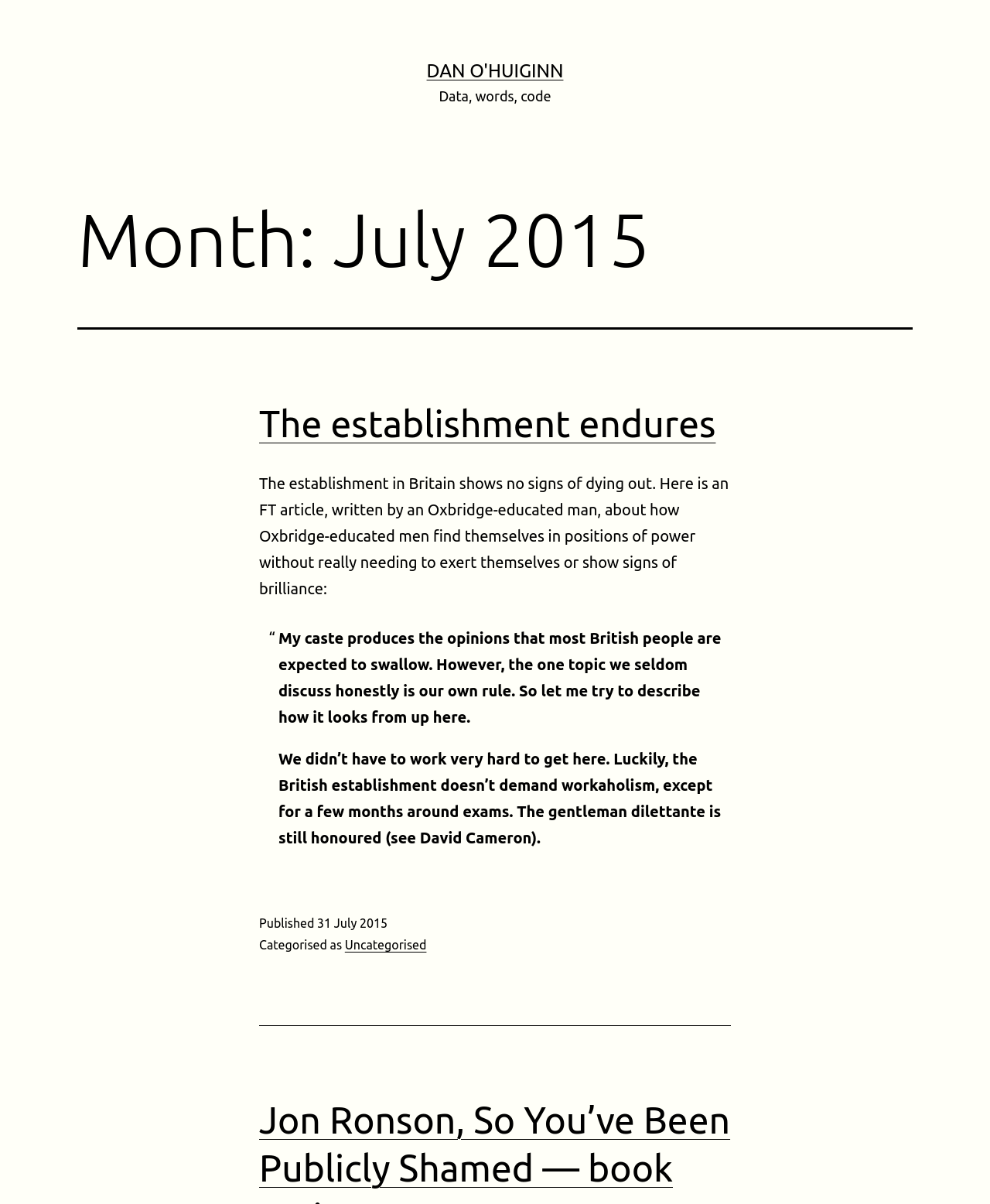Return the bounding box coordinates of the UI element that corresponds to this description: "The establishment endures". The coordinates must be given as four float numbers in the range of 0 and 1, [left, top, right, bottom].

[0.262, 0.334, 0.723, 0.369]